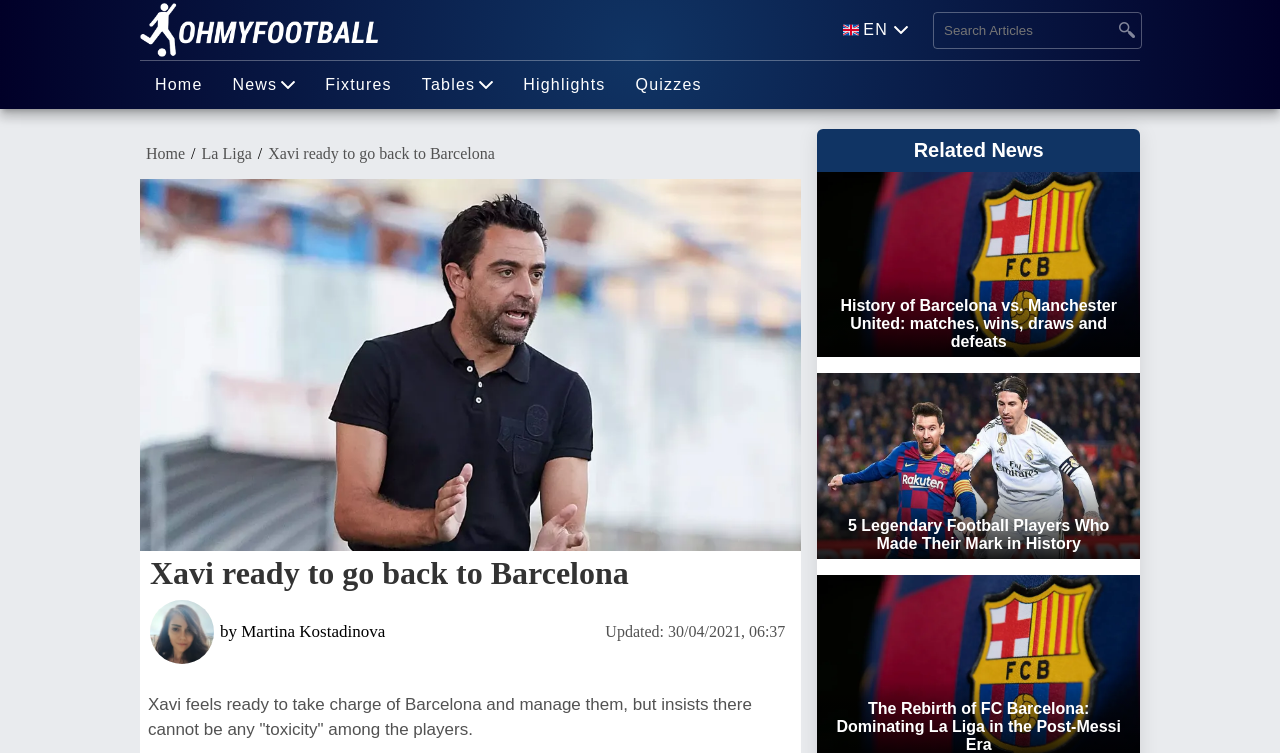Please identify the bounding box coordinates of the element on the webpage that should be clicked to follow this instruction: "Click on the English language button". The bounding box coordinates should be given as four float numbers between 0 and 1, formatted as [left, top, right, bottom].

[0.639, 0.008, 0.729, 0.072]